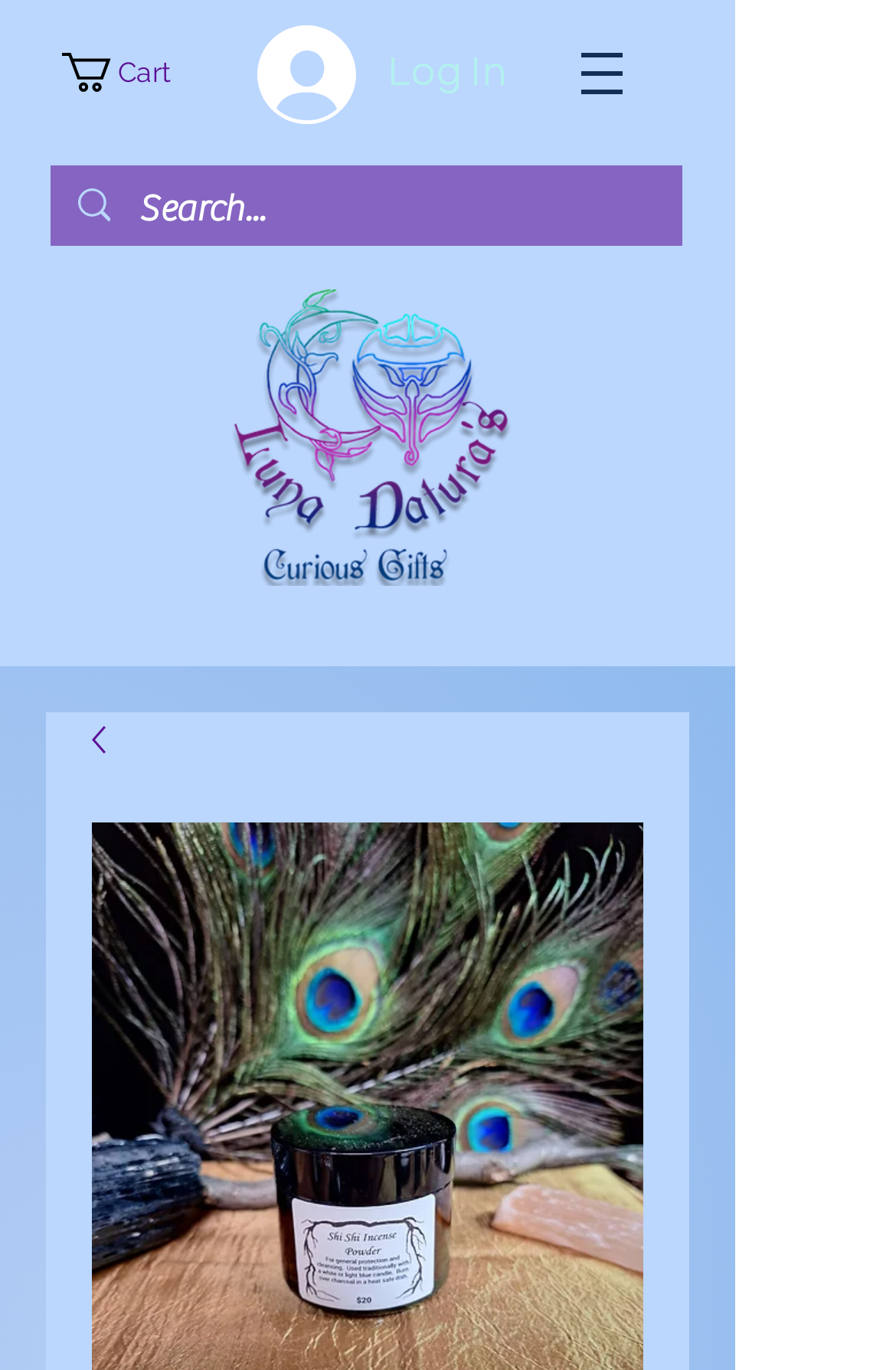Provide a thorough description of the webpage's content and layout.

This webpage appears to be an e-commerce website, specifically a product page for "Shi Shi Incense Powder Blend" by Luna Datura's. 

At the top left, there is a link to the cart, accompanied by a small SVG icon. Below this, a "Log In" button is positioned, featuring an image. 

To the right of the login button, a navigation menu labeled "Site" is located, which has a dropdown menu indicated by an image. 

On the left side of the page, a search bar is situated, consisting of a search icon, a search box with a default text "Search...", and a small image. 

The main content of the page is dominated by a large image of the product, "Luna Datura's", which is a logo with a transparent background. Below this image, there is a link with a small image. 

The webpage also features a short description of the product, stating that it is an old authentic Root recipe, using herbs and spices ground up to a powder, which can be burned on a charcoal disc to draw wealth.